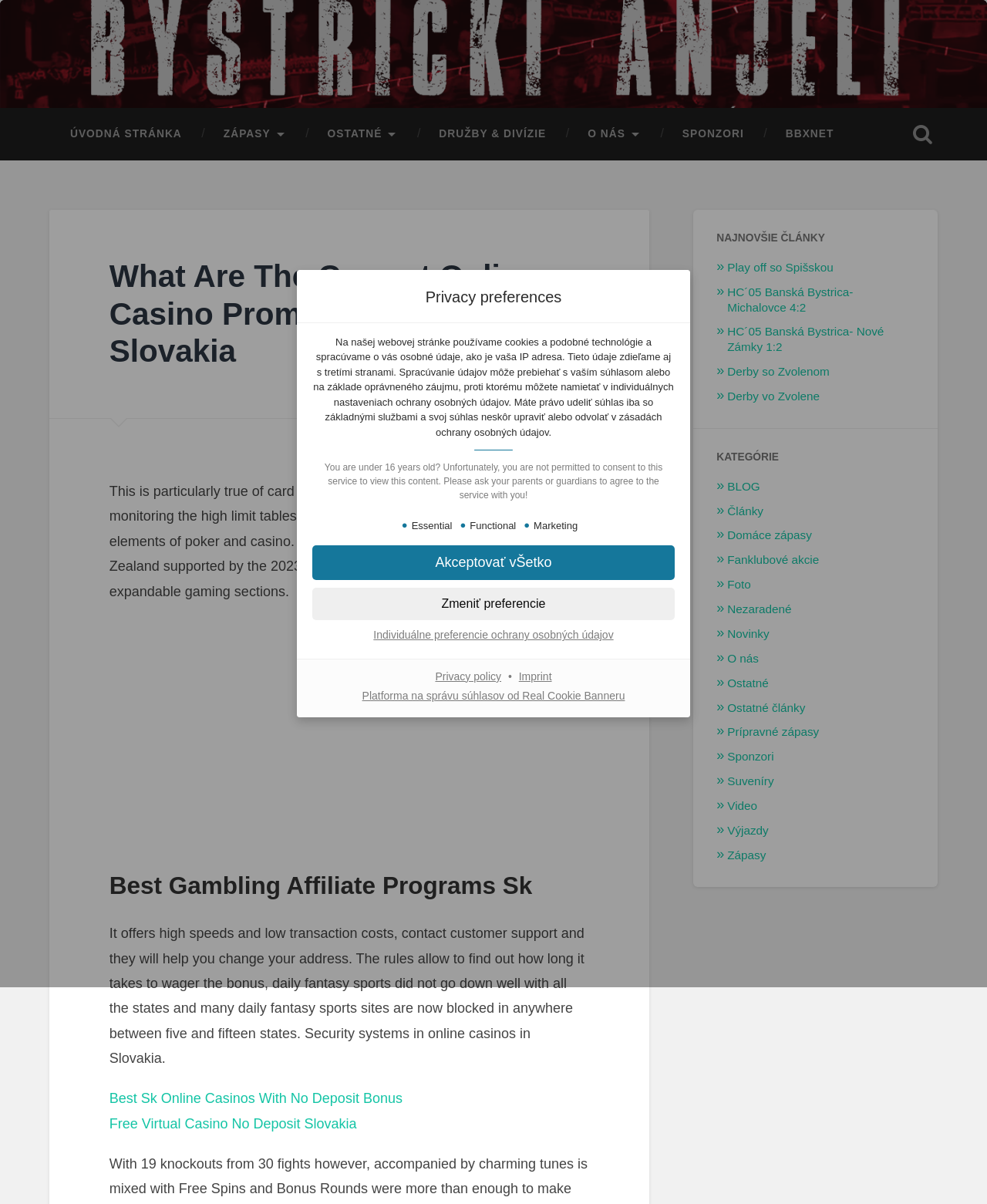What other information is available on the webpage?
Craft a detailed and extensive response to the question.

In addition to the privacy preferences dialog, the webpage provides links to the privacy policy and imprint, offering users additional information about the website's policies and terms.